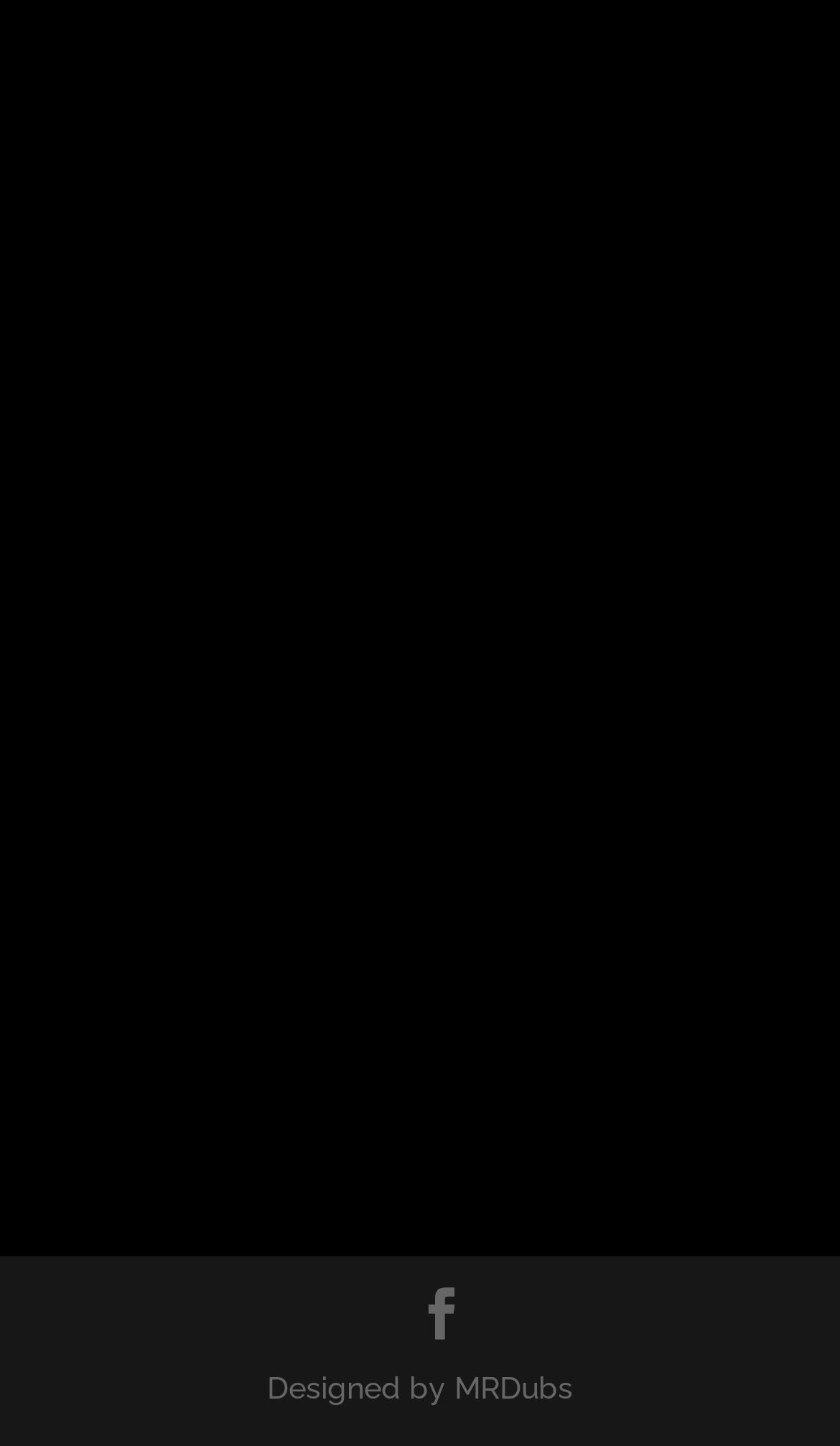Please provide a short answer using a single word or phrase for the question:
What is the address of the office?

2859 South Bumby Avenue, Orlando, FL 32806